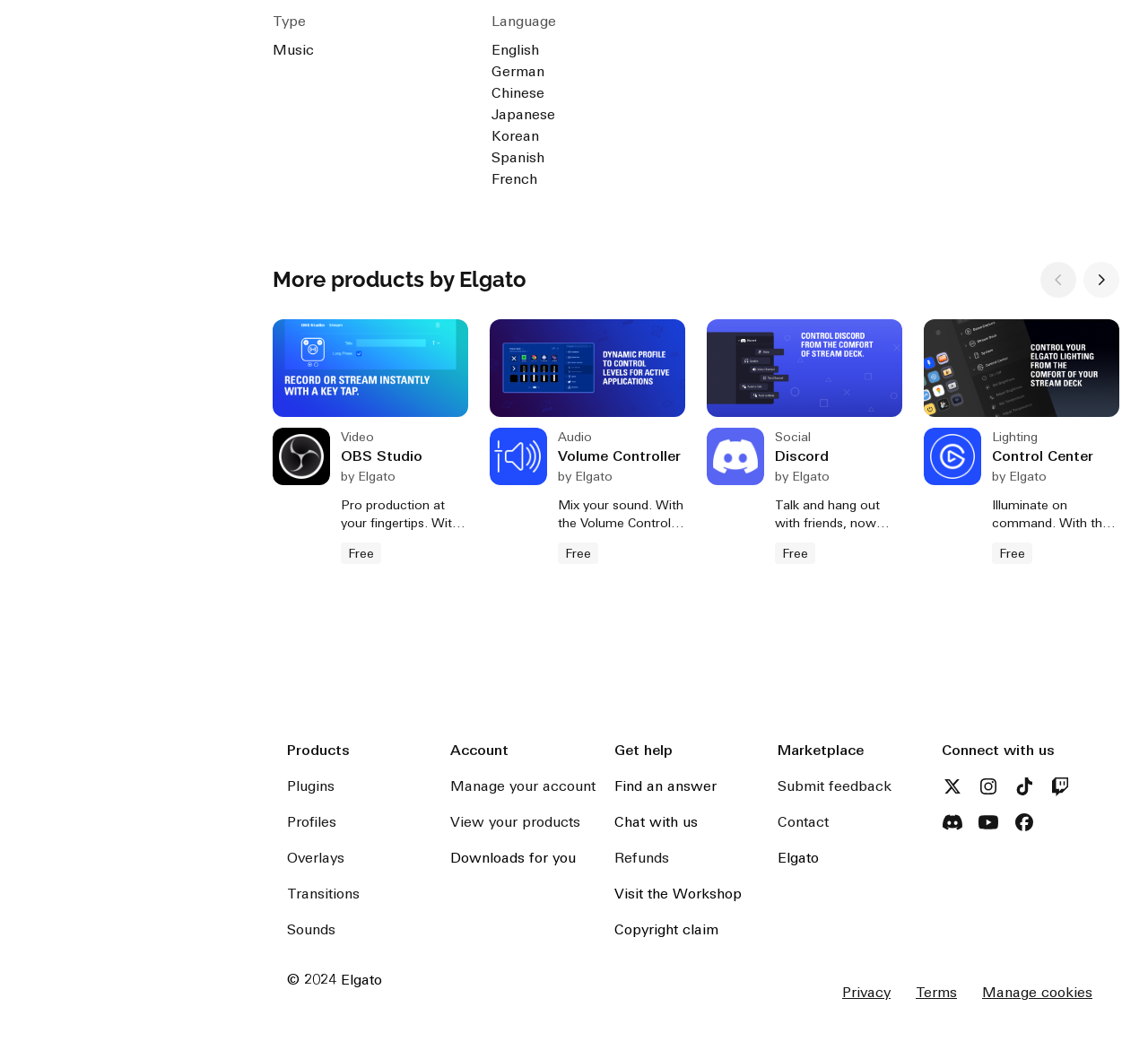Pinpoint the bounding box coordinates of the element you need to click to execute the following instruction: "Explore the 'Plugins' section". The bounding box should be represented by four float numbers between 0 and 1, in the format [left, top, right, bottom].

[0.25, 0.734, 0.291, 0.75]